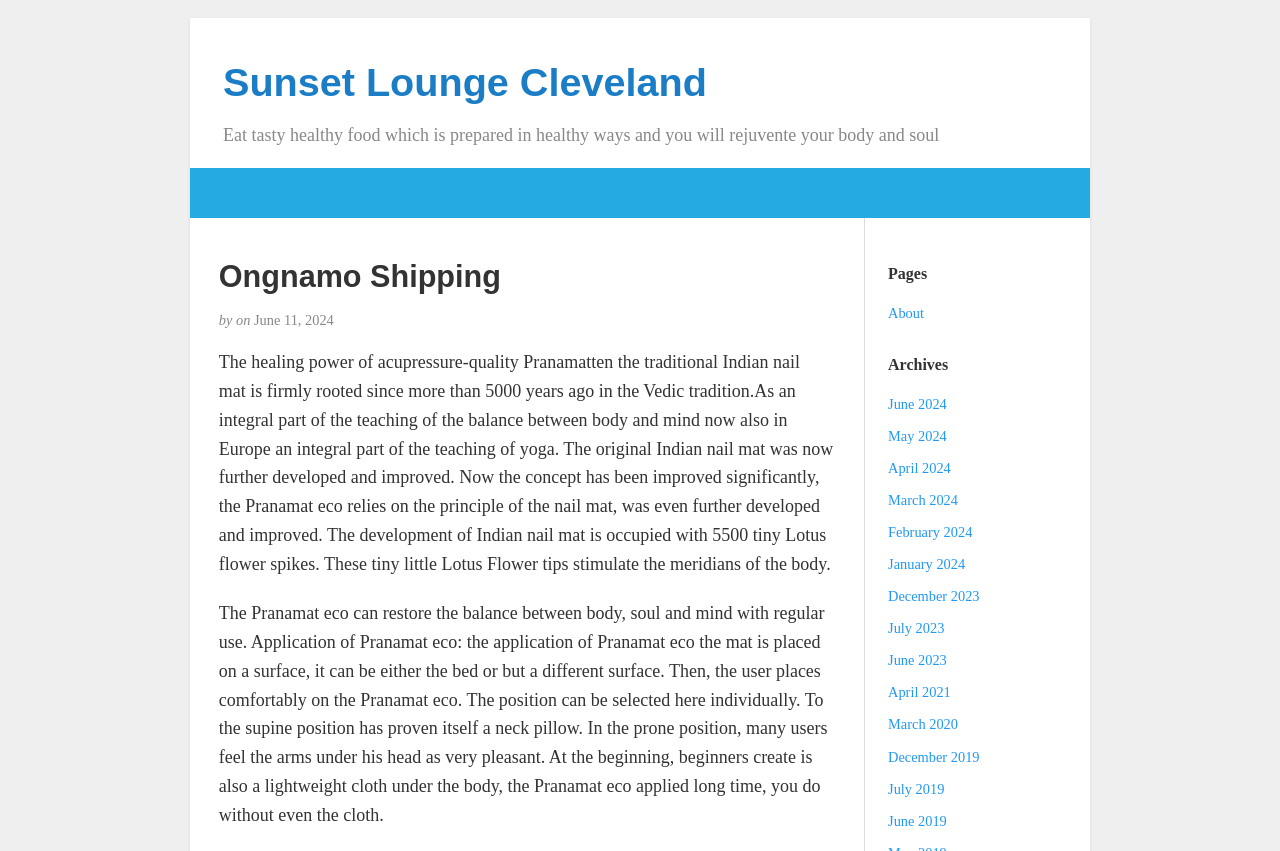Respond with a single word or phrase to the following question:
How many tiny Lotus flower spikes are on the Indian nail mat?

5500